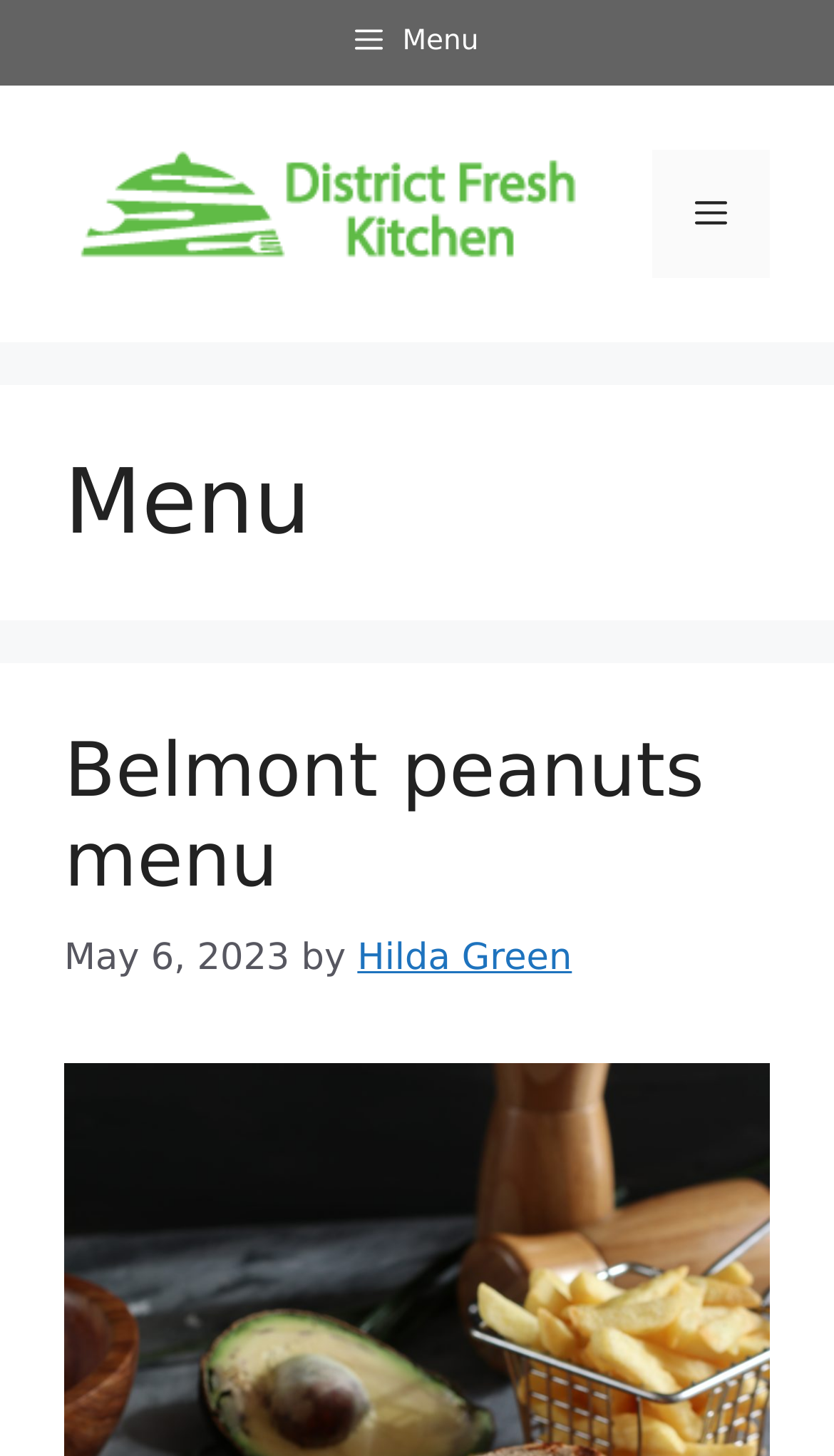Locate the bounding box of the UI element with the following description: "alt="DISTRICT FRESH KITCHEN + BAR"".

[0.077, 0.132, 0.718, 0.161]